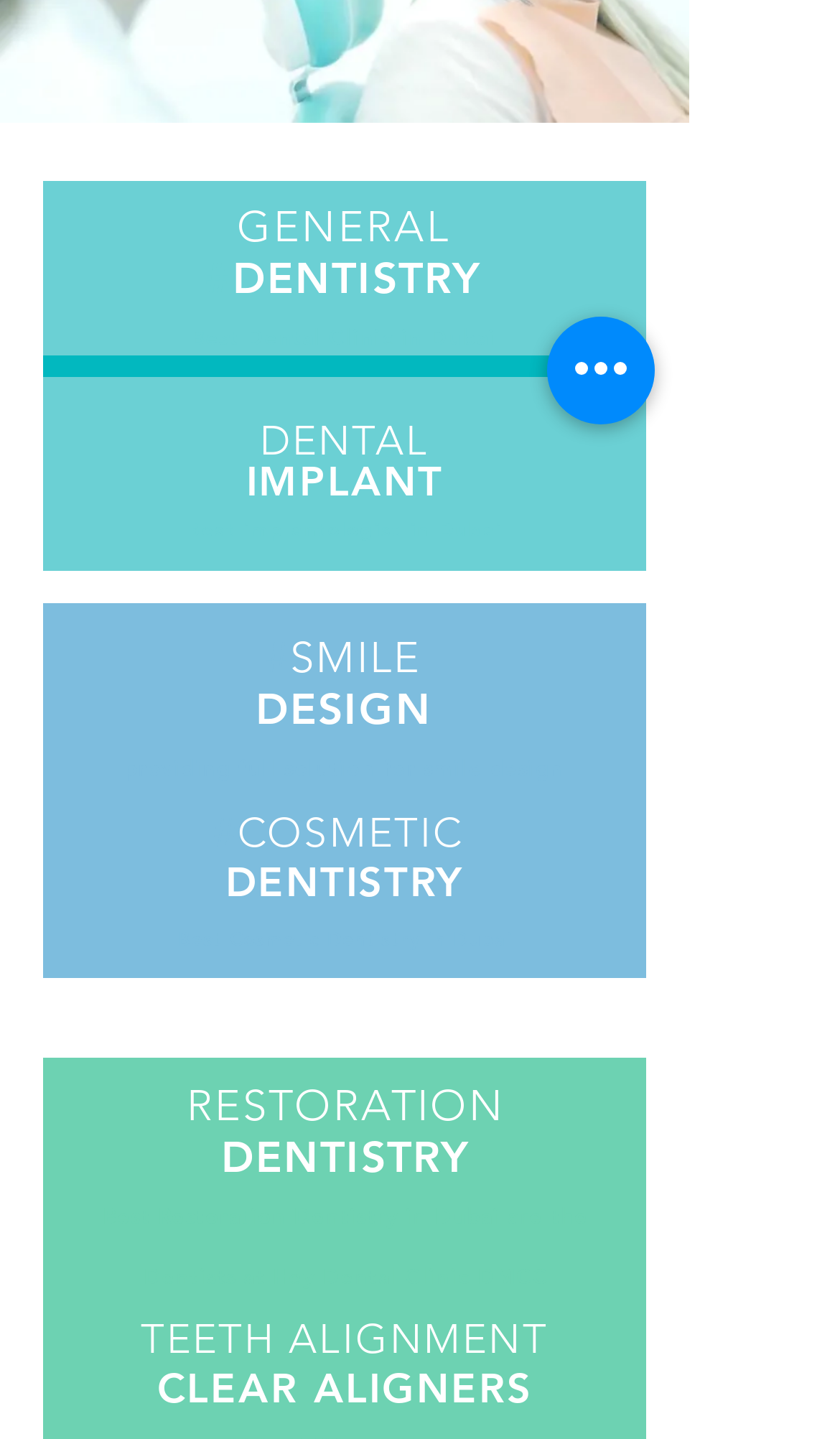From the given element description: "GENERAL", find the bounding box for the UI element. Provide the coordinates as four float numbers between 0 and 1, in the order [left, top, right, bottom].

[0.282, 0.139, 0.536, 0.175]